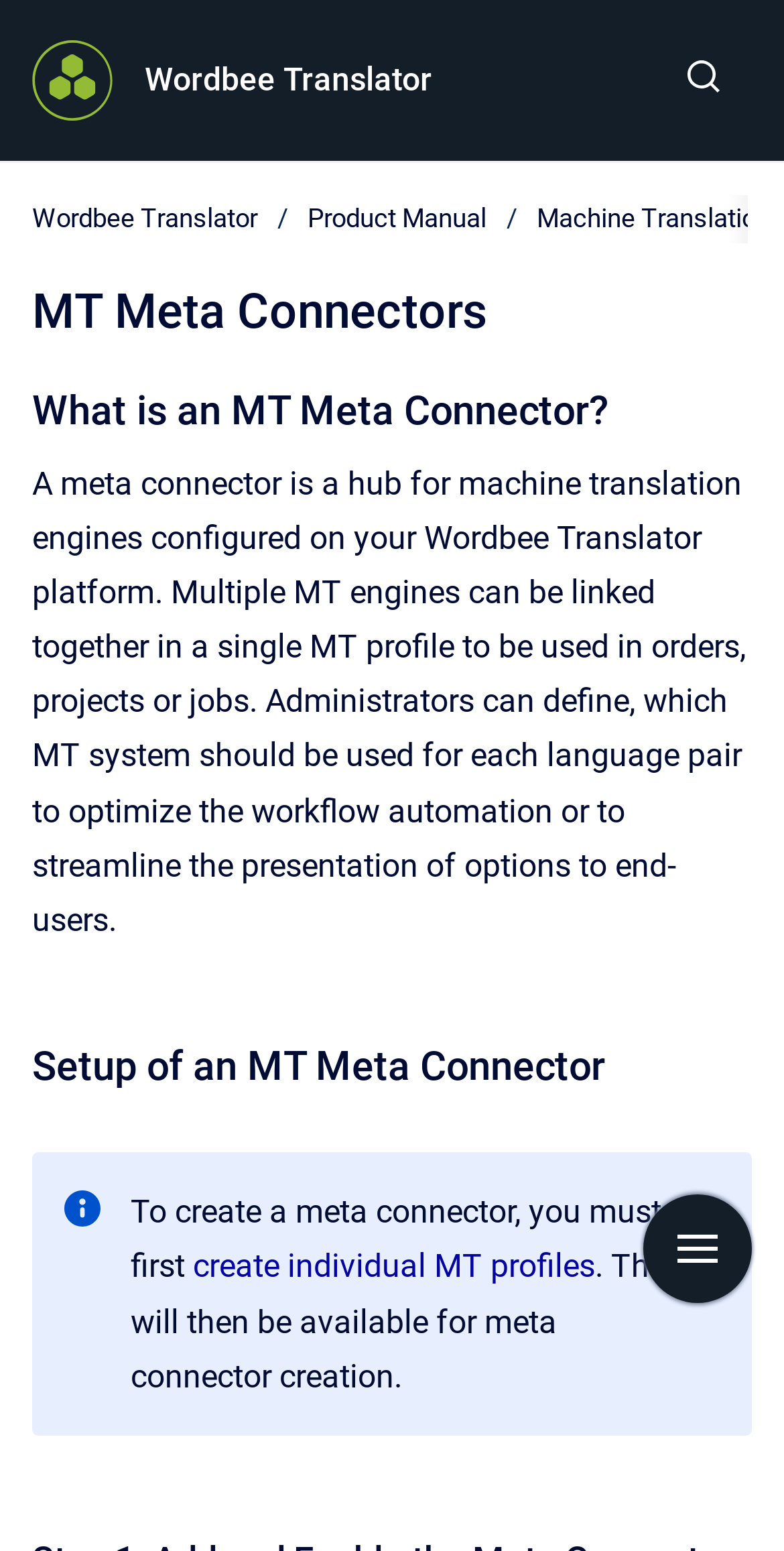What is the main title displayed on this webpage?

MT Meta Connectors